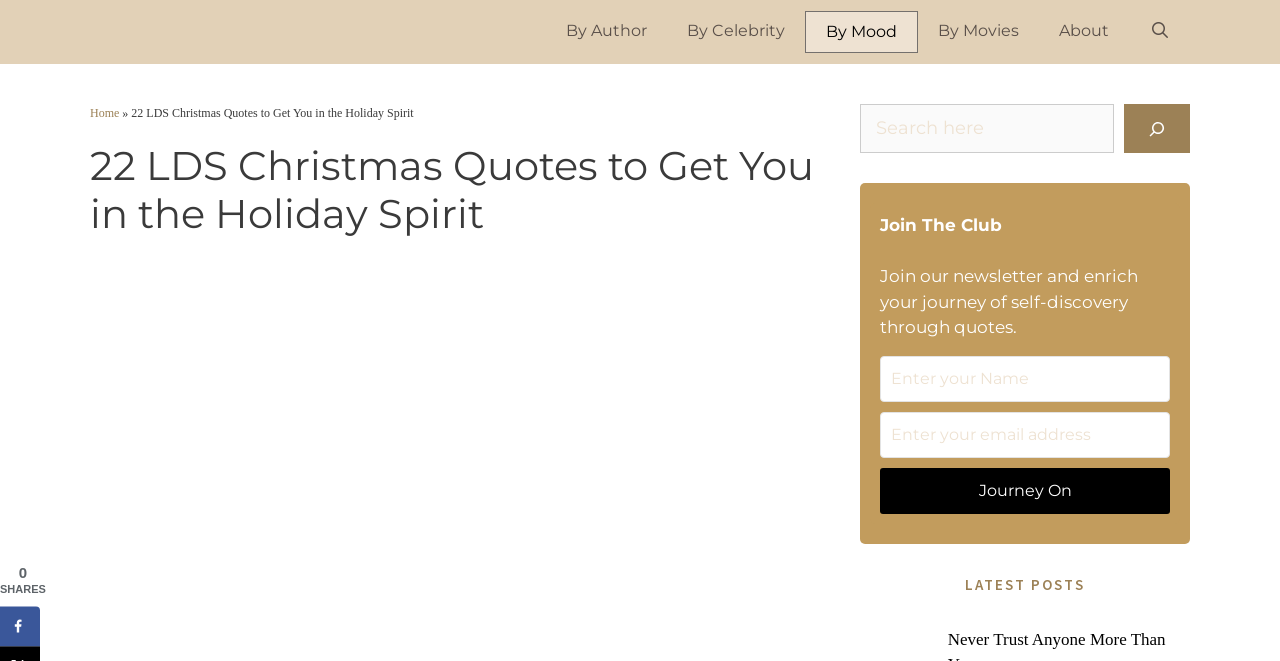Identify the bounding box coordinates of the part that should be clicked to carry out this instruction: "Search for quotes".

[0.672, 0.158, 0.93, 0.232]